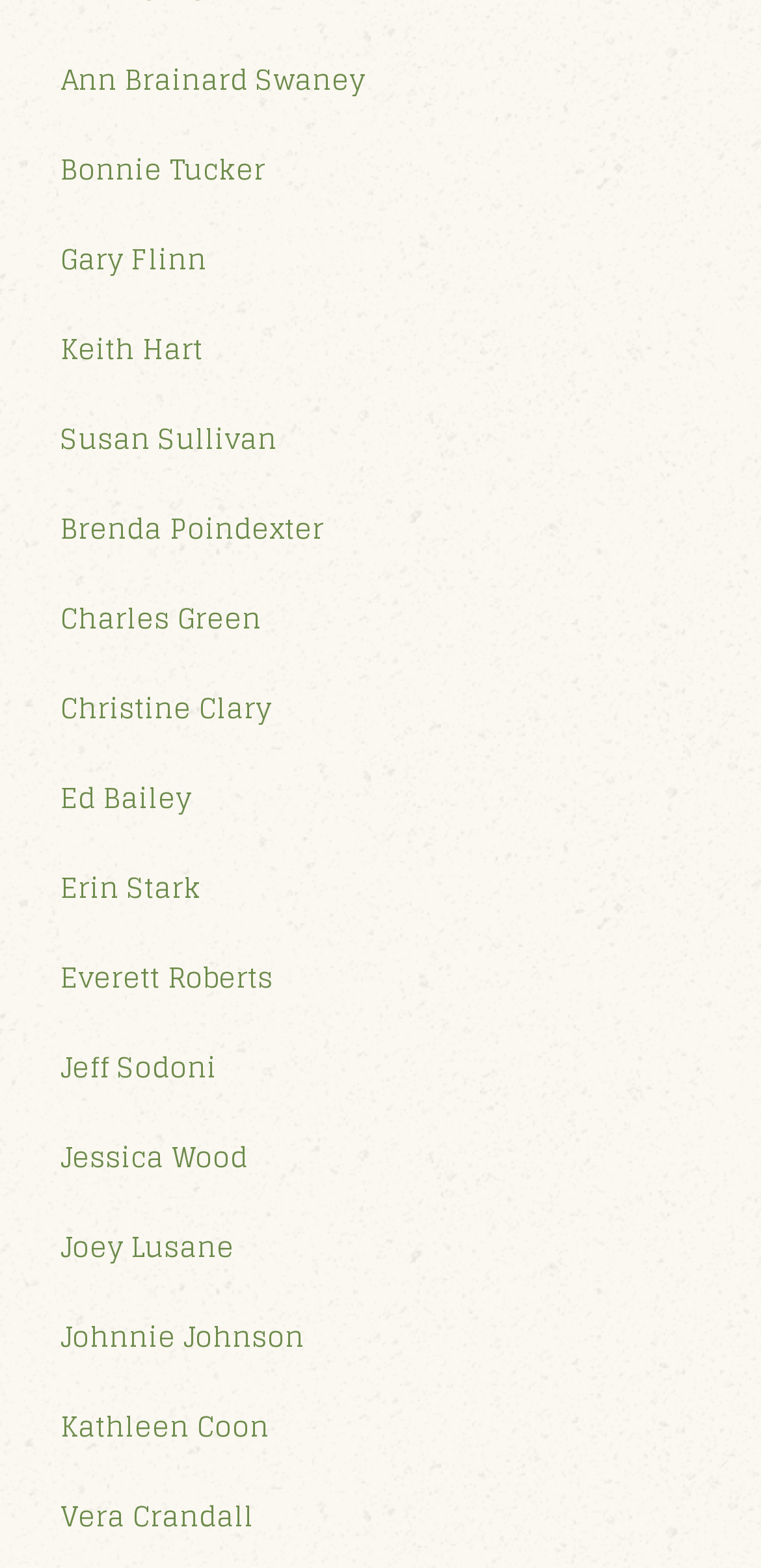Determine the bounding box coordinates of the clickable region to execute the instruction: "View Ann Brainard Swaney's profile". The coordinates should be four float numbers between 0 and 1, denoted as [left, top, right, bottom].

[0.041, 0.023, 0.959, 0.078]